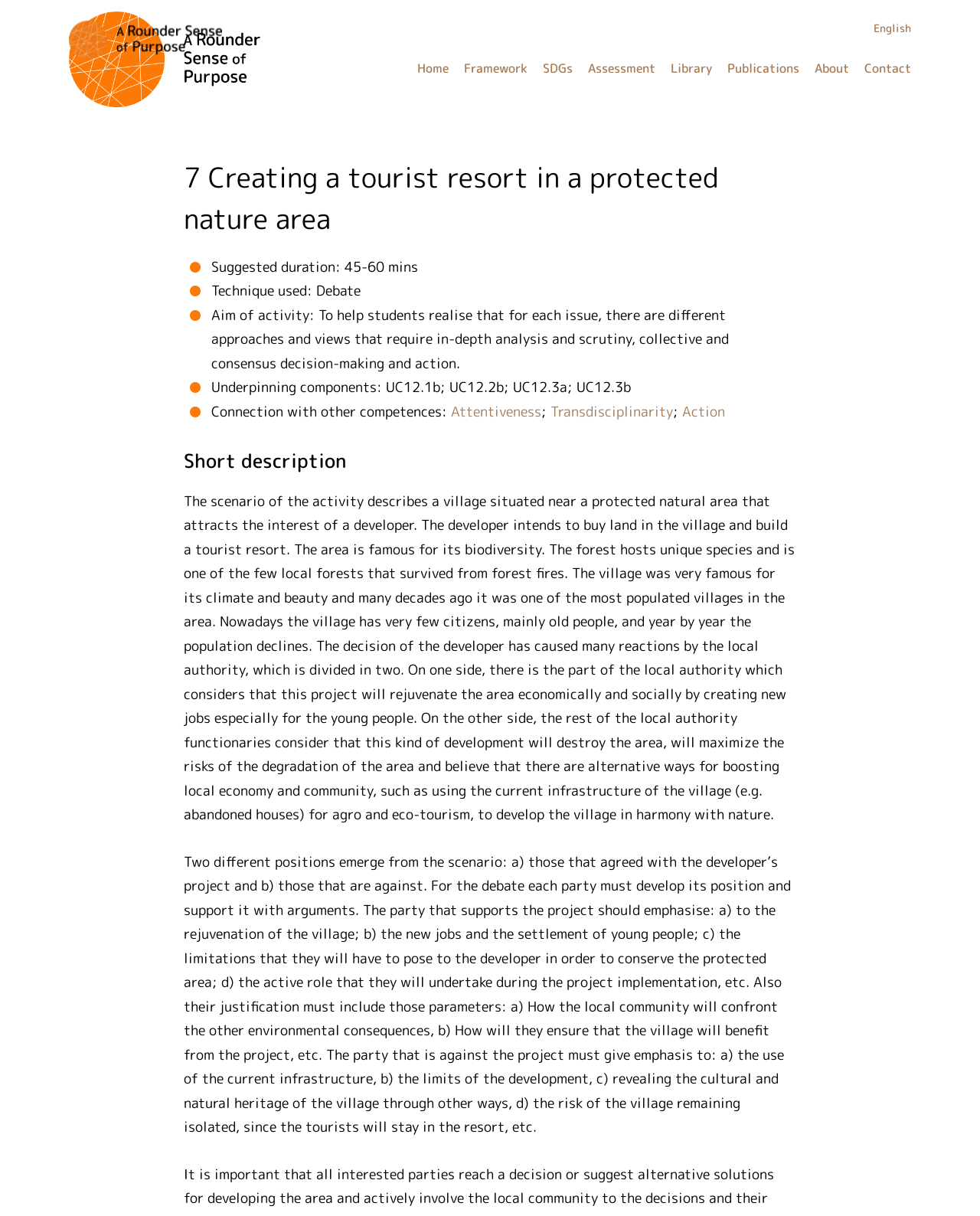Please answer the following question as detailed as possible based on the image: 
What is the technique used in the activity?

The technique used in the activity is mentioned in the section below the heading '7 Creating a tourist resort in a protected nature area'. It is stated as 'Technique used: Debate'.